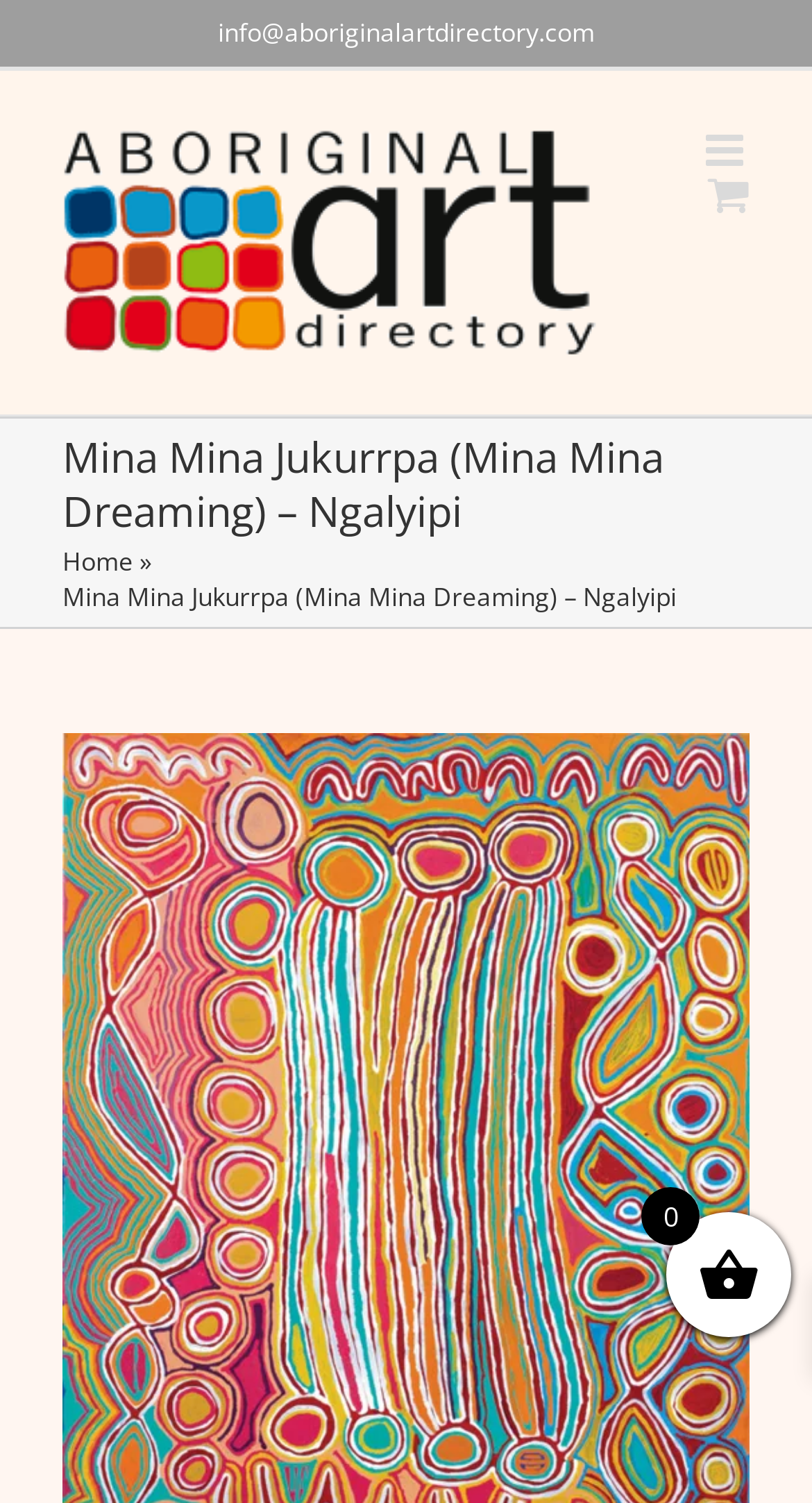What is the country associated with this painting? Look at the image and give a one-word or short phrase answer.

Mina Mina